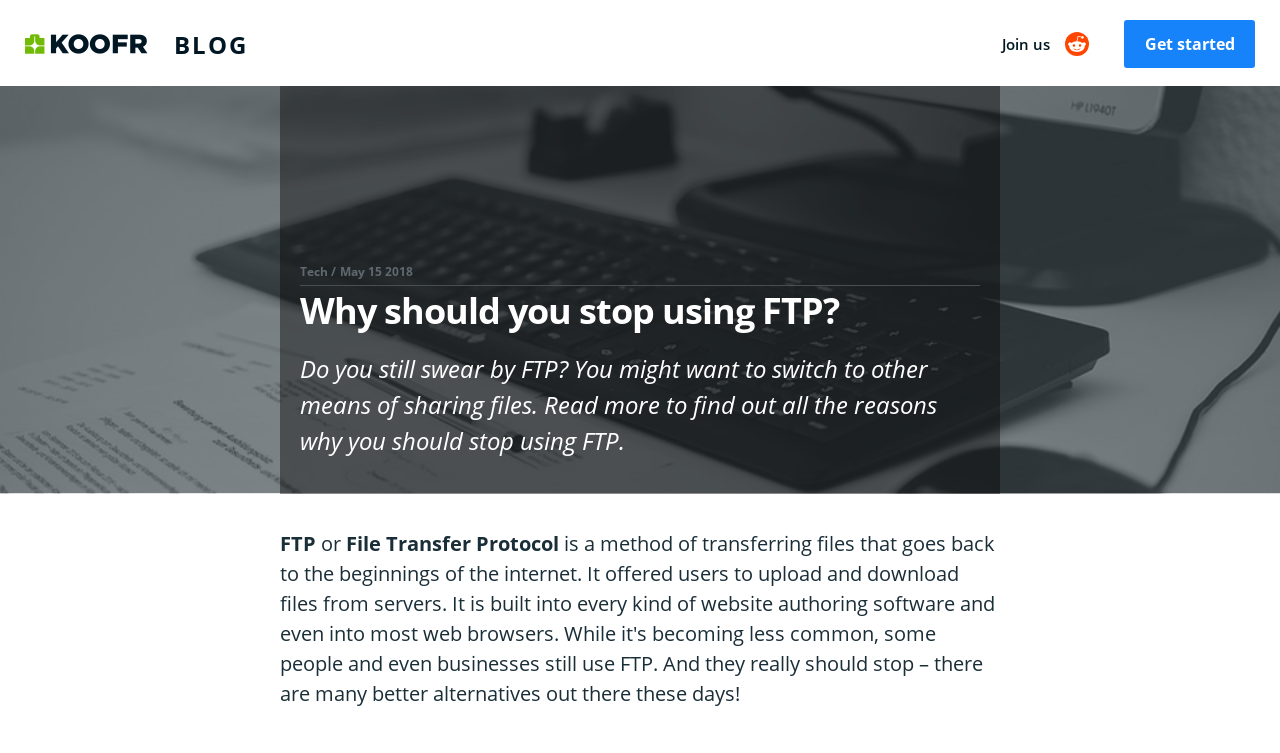Bounding box coordinates should be provided in the format (top-left x, top-left y, bottom-right x, bottom-right y) with all values between 0 and 1. Identify the bounding box for this UI element: parent_node: BLOG aria-label="Koofr Homepage"

[0.02, 0.031, 0.116, 0.072]